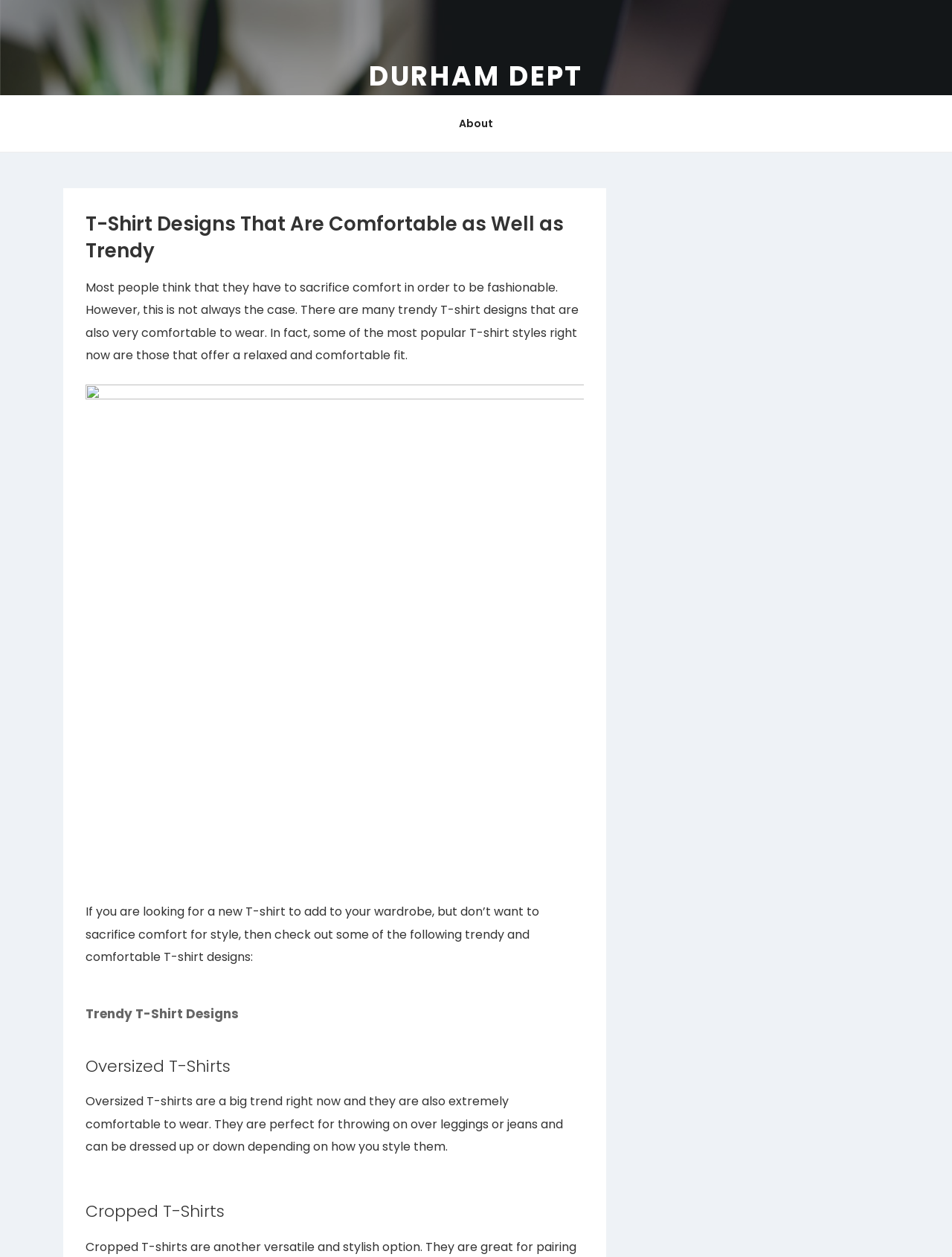Respond to the question below with a single word or phrase: What is the tone of the webpage content?

Informative